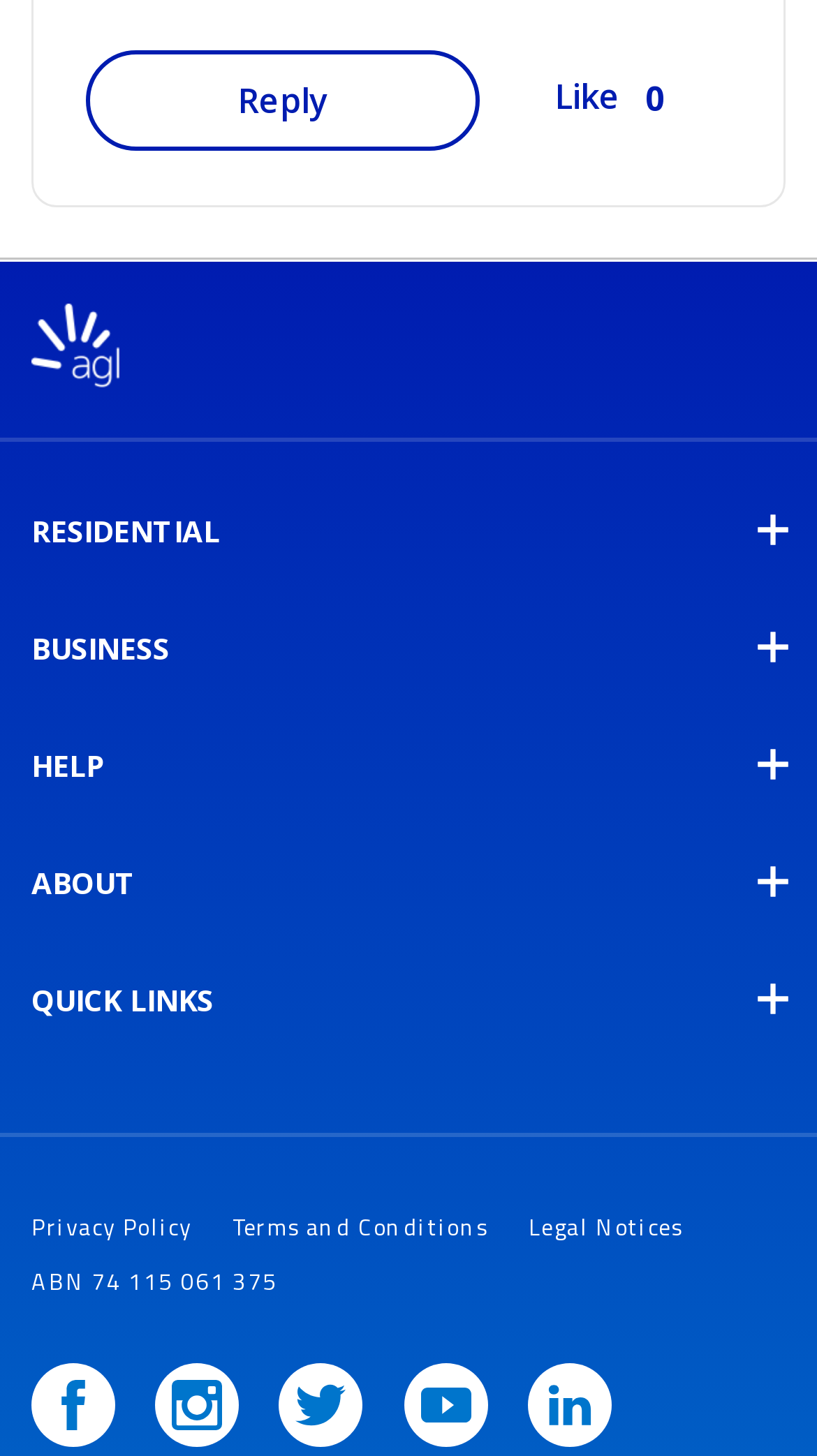Pinpoint the bounding box coordinates of the element you need to click to execute the following instruction: "Go to the Facebook page". The bounding box should be represented by four float numbers between 0 and 1, in the format [left, top, right, bottom].

[0.038, 0.936, 0.141, 0.993]